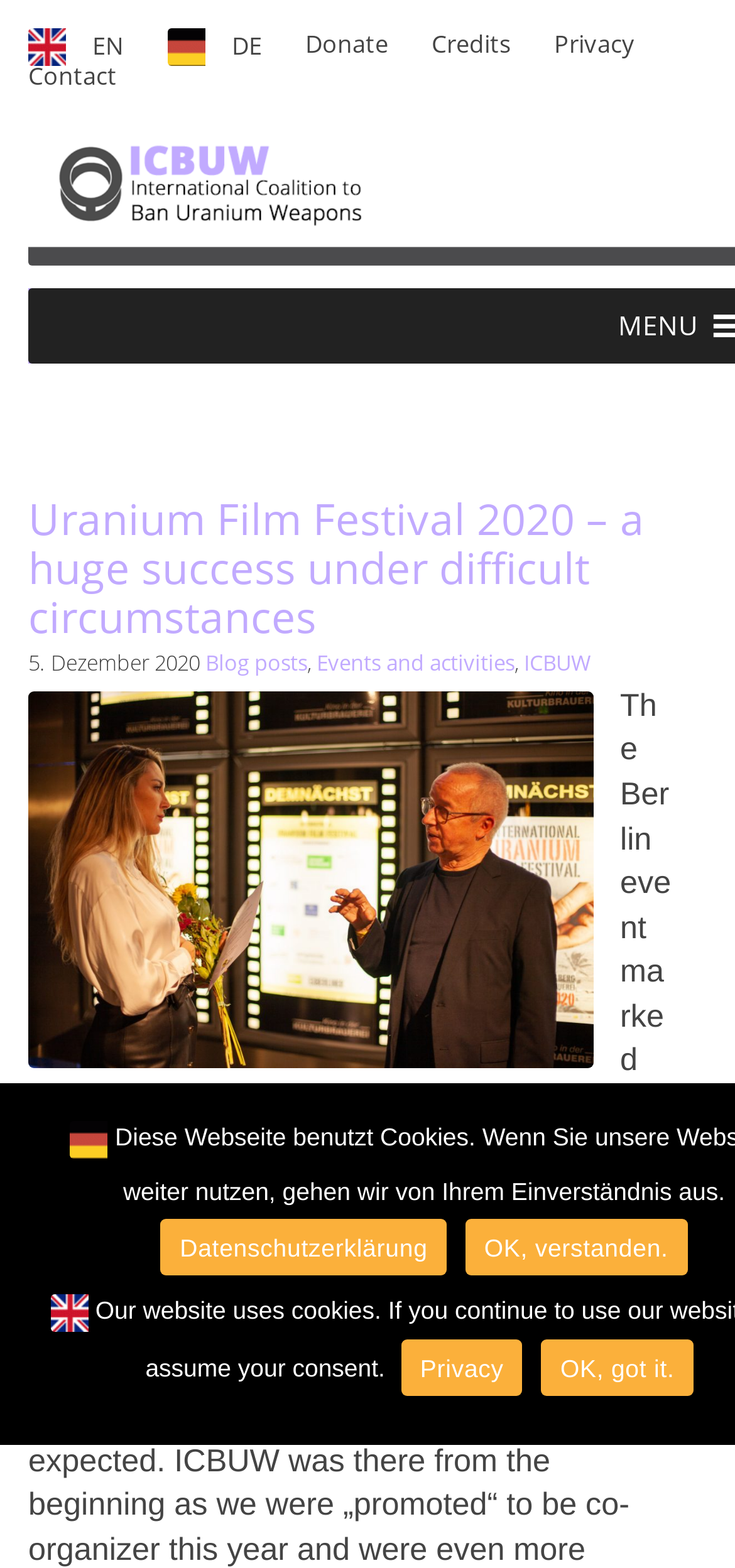Given the following UI element description: "huge success", find the bounding box coordinates in the webpage screenshot.

[0.038, 0.874, 0.364, 0.93]